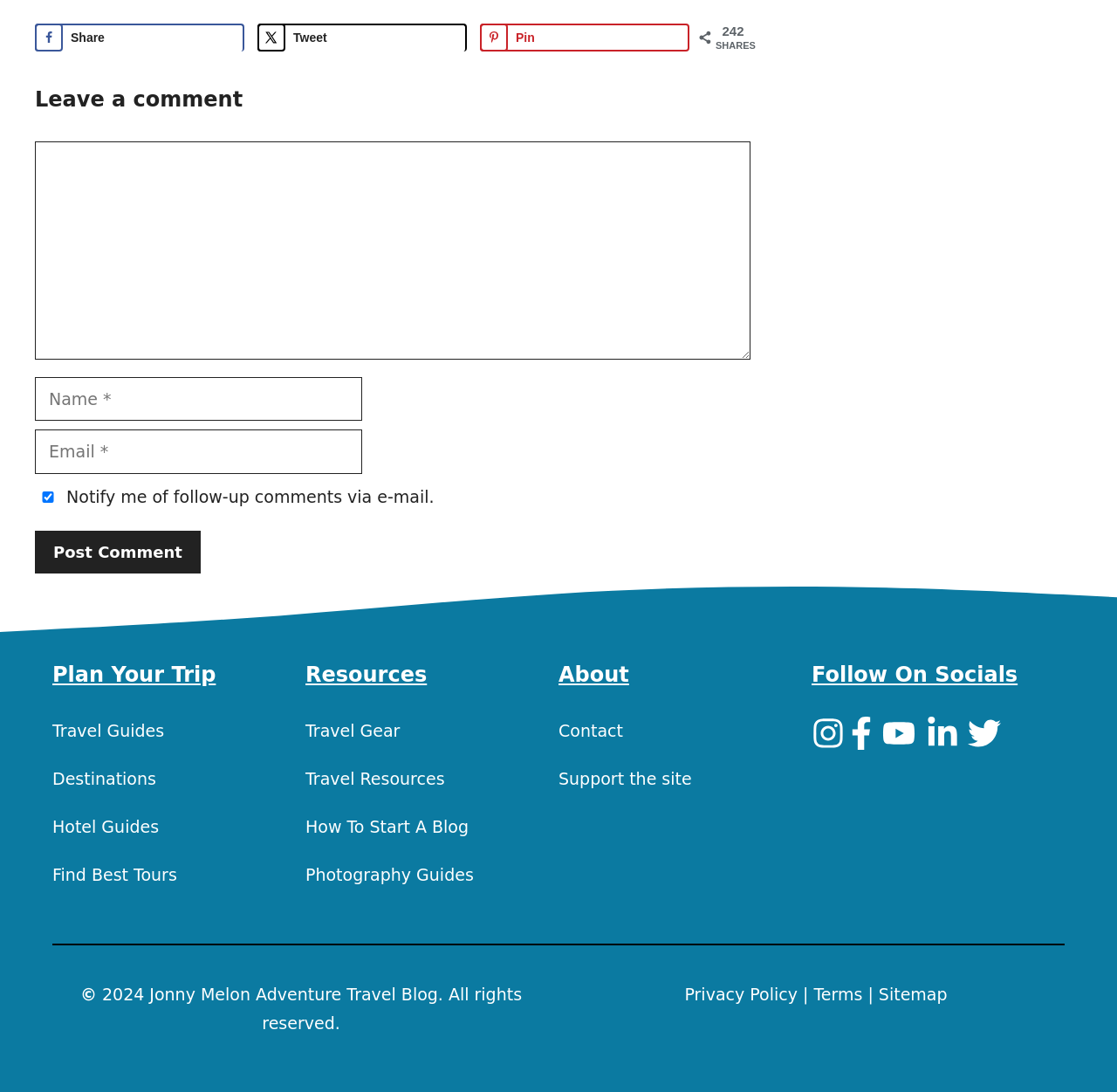Analyze the image and give a detailed response to the question:
What is the number of shares?

The number of shares is obtained from the StaticText element with the text '242' located at the top of the webpage.